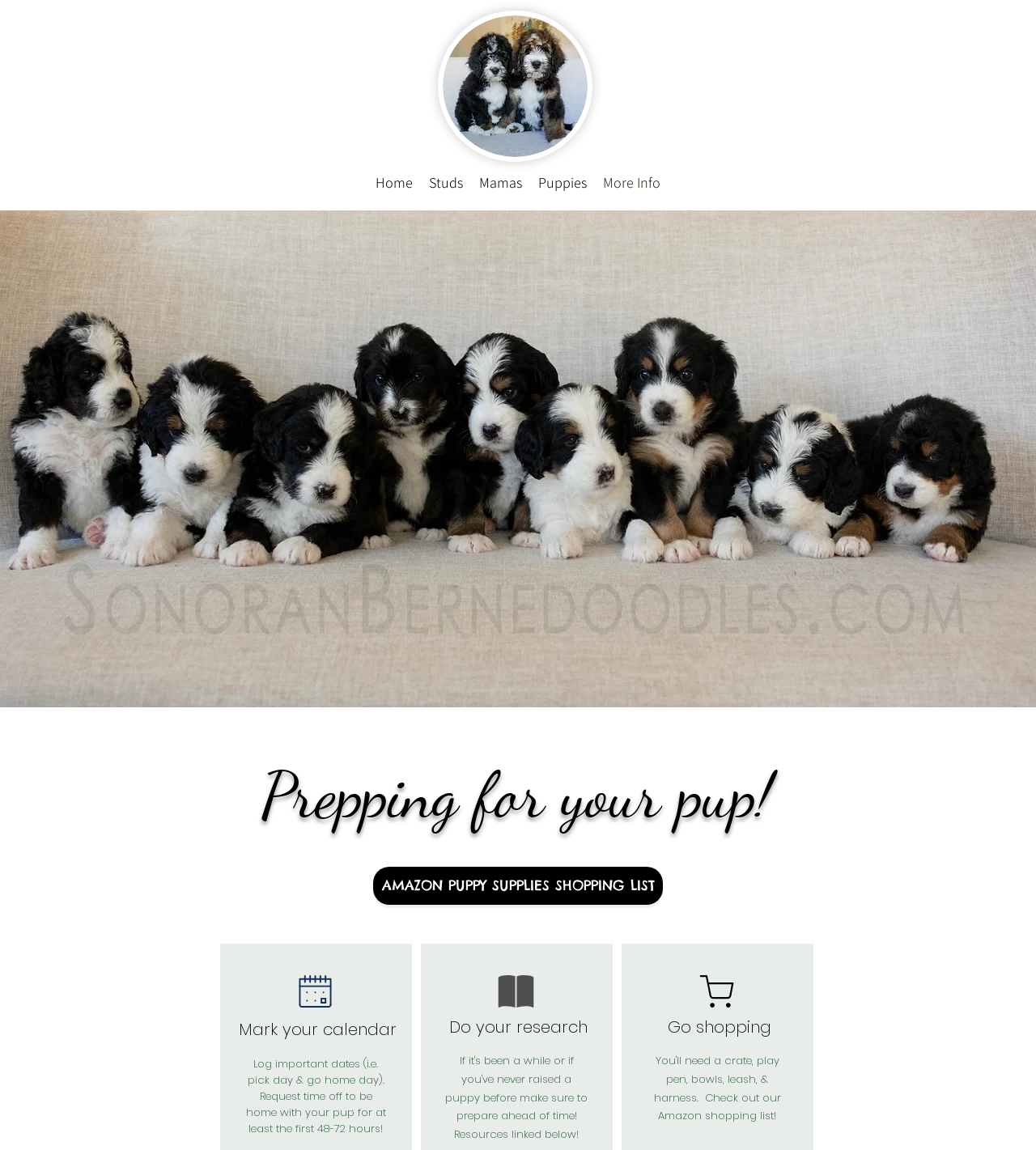What is the recommended duration for time off after bringing home a puppy?
Based on the screenshot, answer the question with a single word or phrase.

48-72 hours